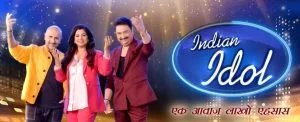Describe the scene in the image with detailed observations.

The image showcases the vibrant promotional artwork for "Indian Idol," a popular singing competition show. The three prominent figures in the image exude charisma and excitement, signifying their roles as judges or hosts of the show. The backdrop features a dazzling array of lights and colors, enhancing the energetic atmosphere associated with musical talent. The bold blue logo reading "Indian Idol" stands out, accompanied by the tagline meaning "A New Season of Entertainment." This image captures the essence of the show, enticing viewers to engage with the latest season and witness the extraordinary performances from aspiring singers.